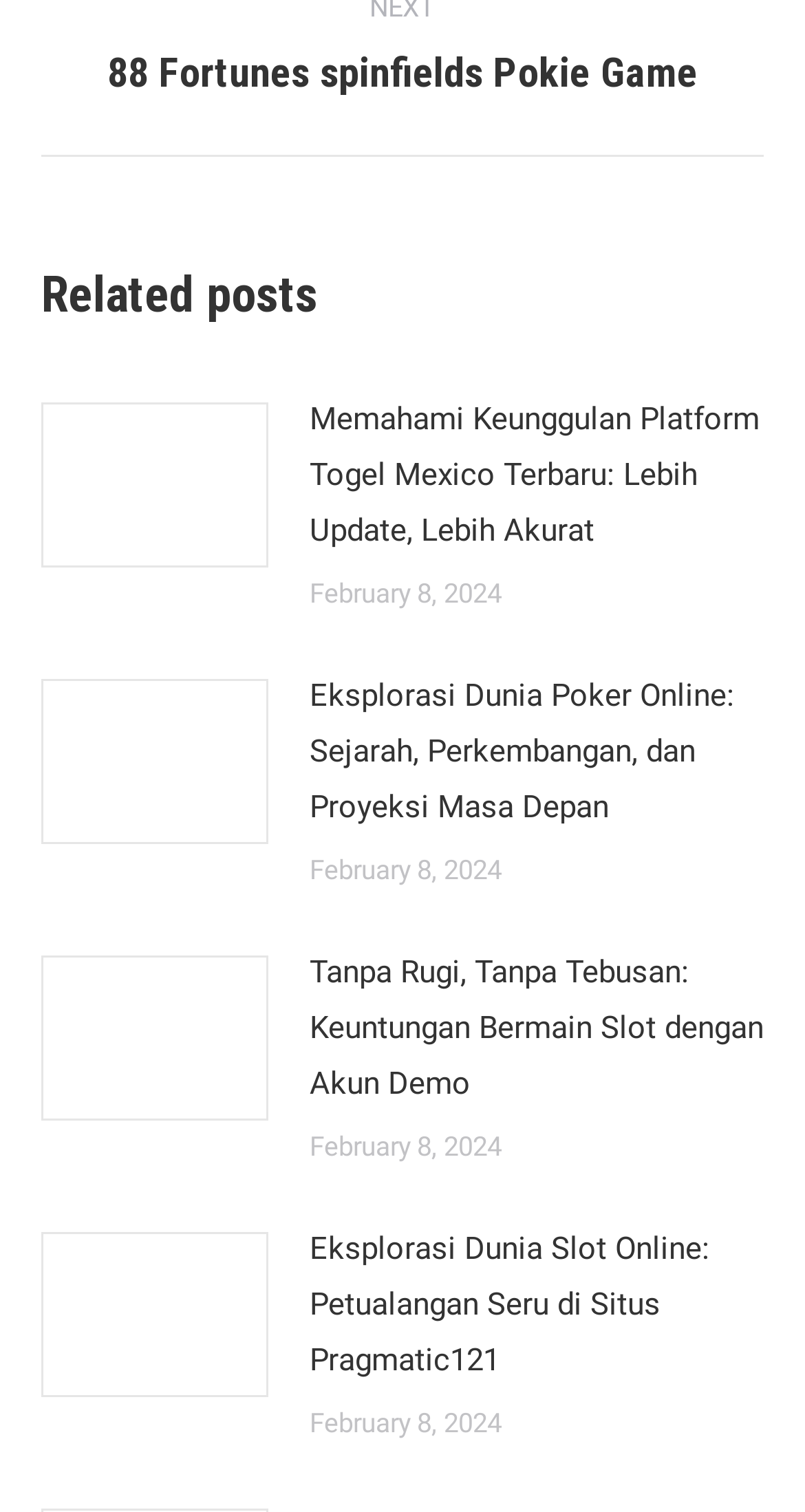Find the bounding box coordinates of the area to click in order to follow the instruction: "check out Pragmatic121 Slot Online".

[0.385, 0.808, 0.949, 0.919]